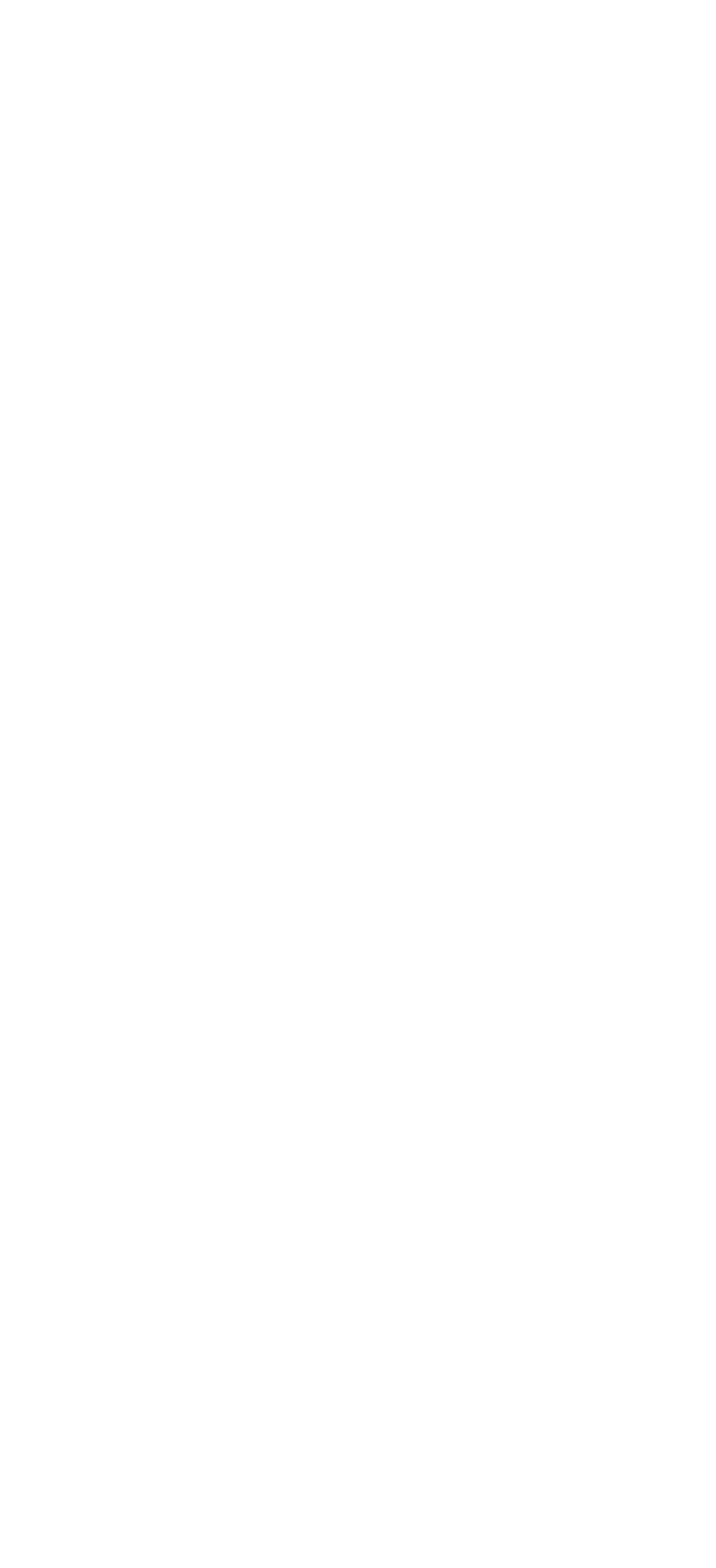Identify the bounding box coordinates of the specific part of the webpage to click to complete this instruction: "Learn about the editorial vision".

[0.356, 0.777, 0.571, 0.8]